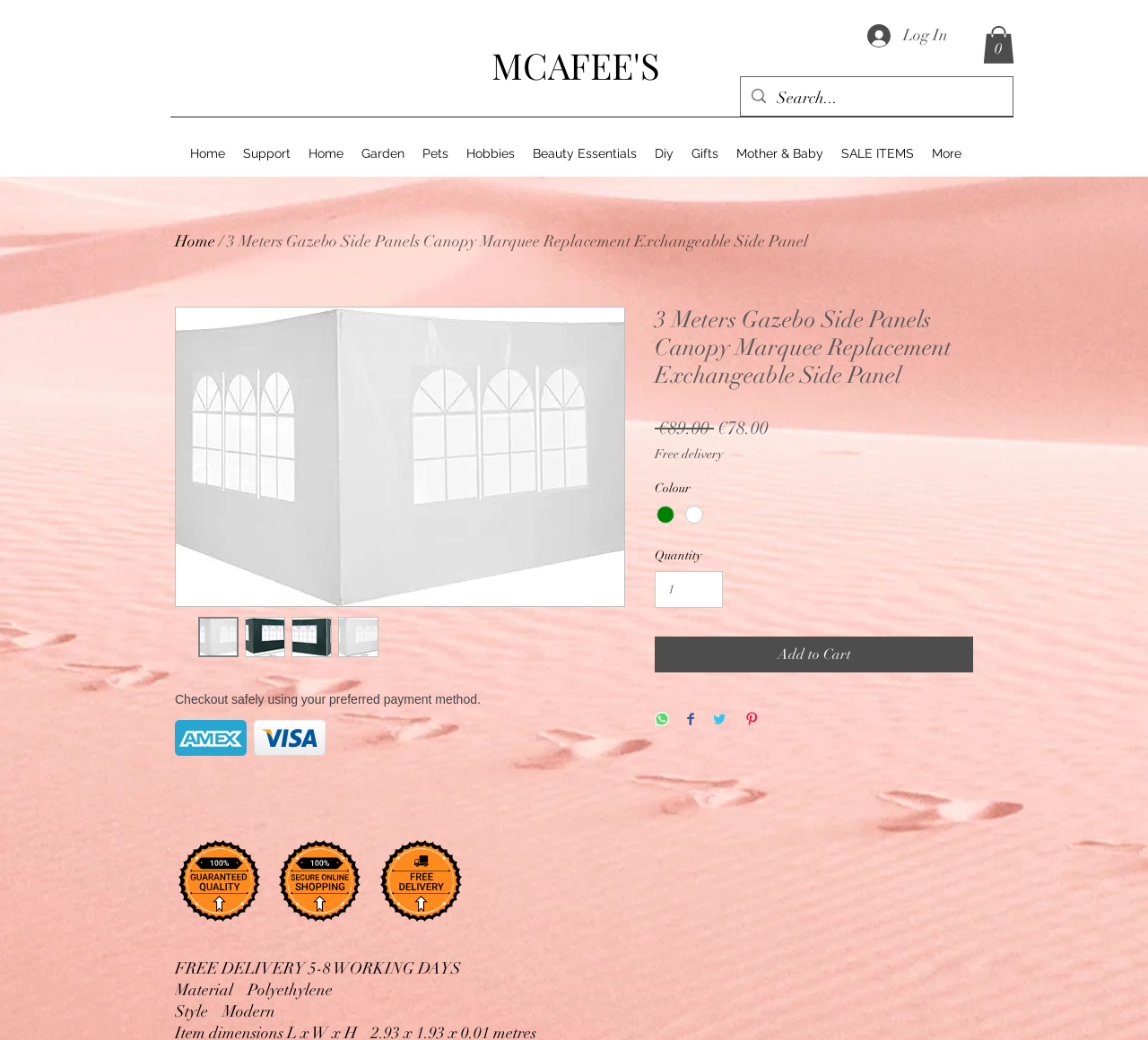What is the regular price of the product?
Please give a detailed answer to the question using the information shown in the image.

I found the answer by looking at the pricing section, where it says 'Regular Price €89.00'.